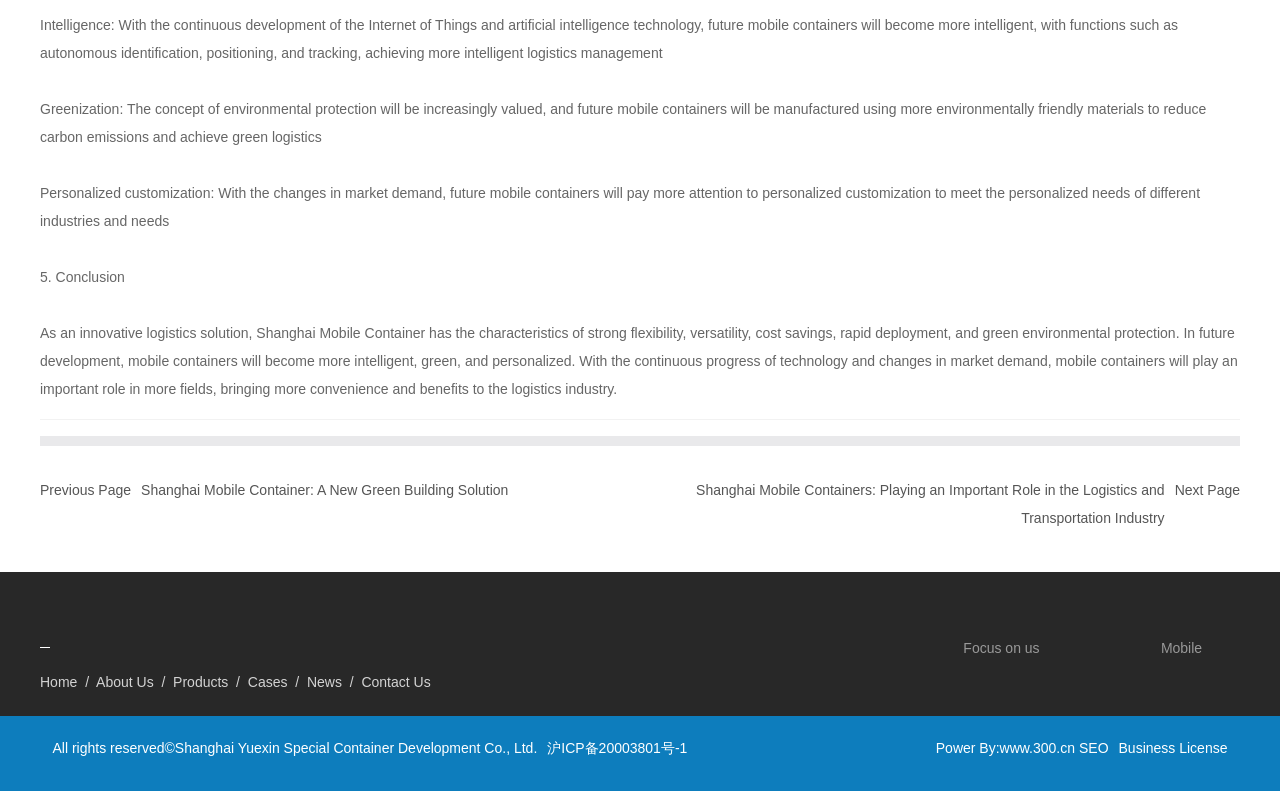Please specify the bounding box coordinates for the clickable region that will help you carry out the instruction: "Click on 'Previous Page'".

[0.031, 0.609, 0.102, 0.629]